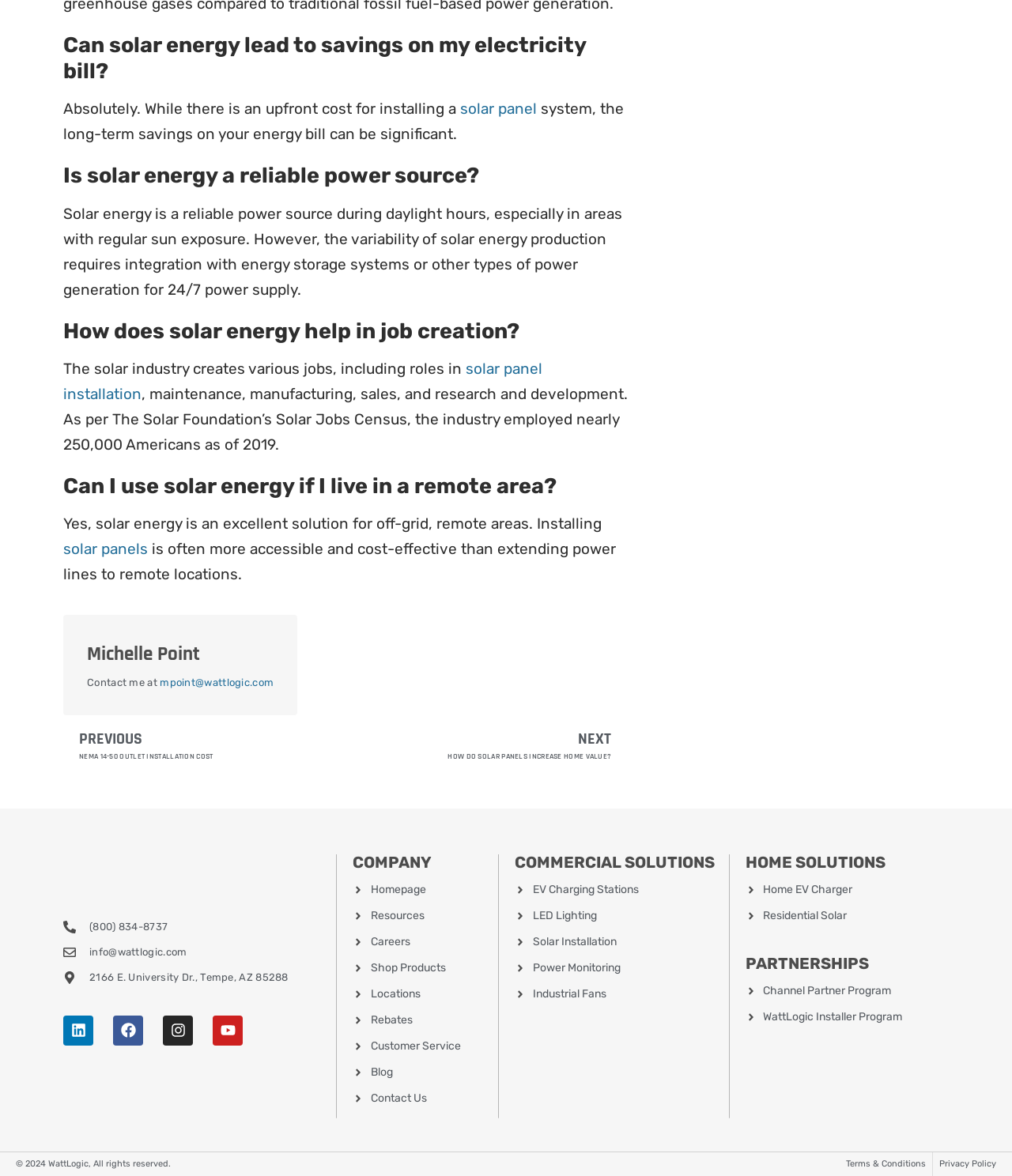Using the element description provided, determine the bounding box coordinates in the format (top-left x, top-left y, bottom-right x, bottom-right y). Ensure that all values are floating point numbers between 0 and 1. Element description: PrevPreviousNEMA 14-50 Outlet Installation Cost

[0.062, 0.618, 0.341, 0.649]